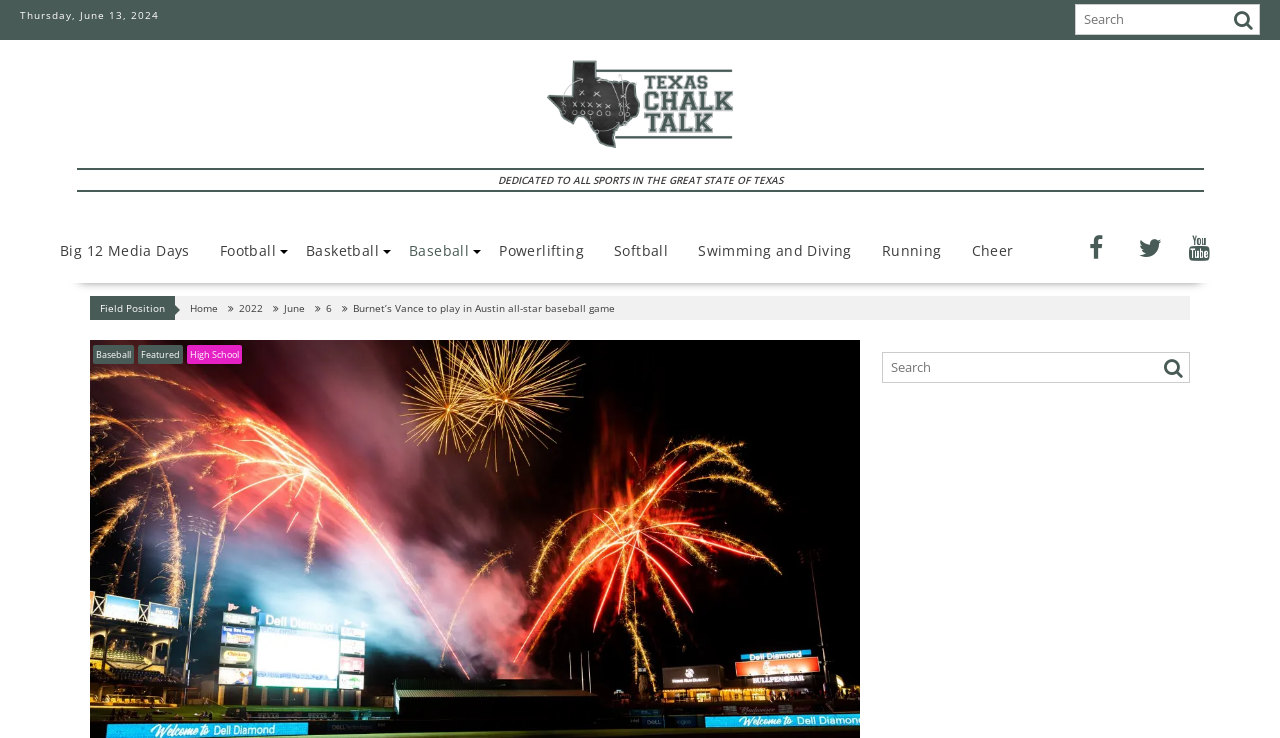Given the description: "Big 12 Media Days", determine the bounding box coordinates of the UI element. The coordinates should be formatted as four float numbers between 0 and 1, [left, top, right, bottom].

[0.035, 0.308, 0.16, 0.373]